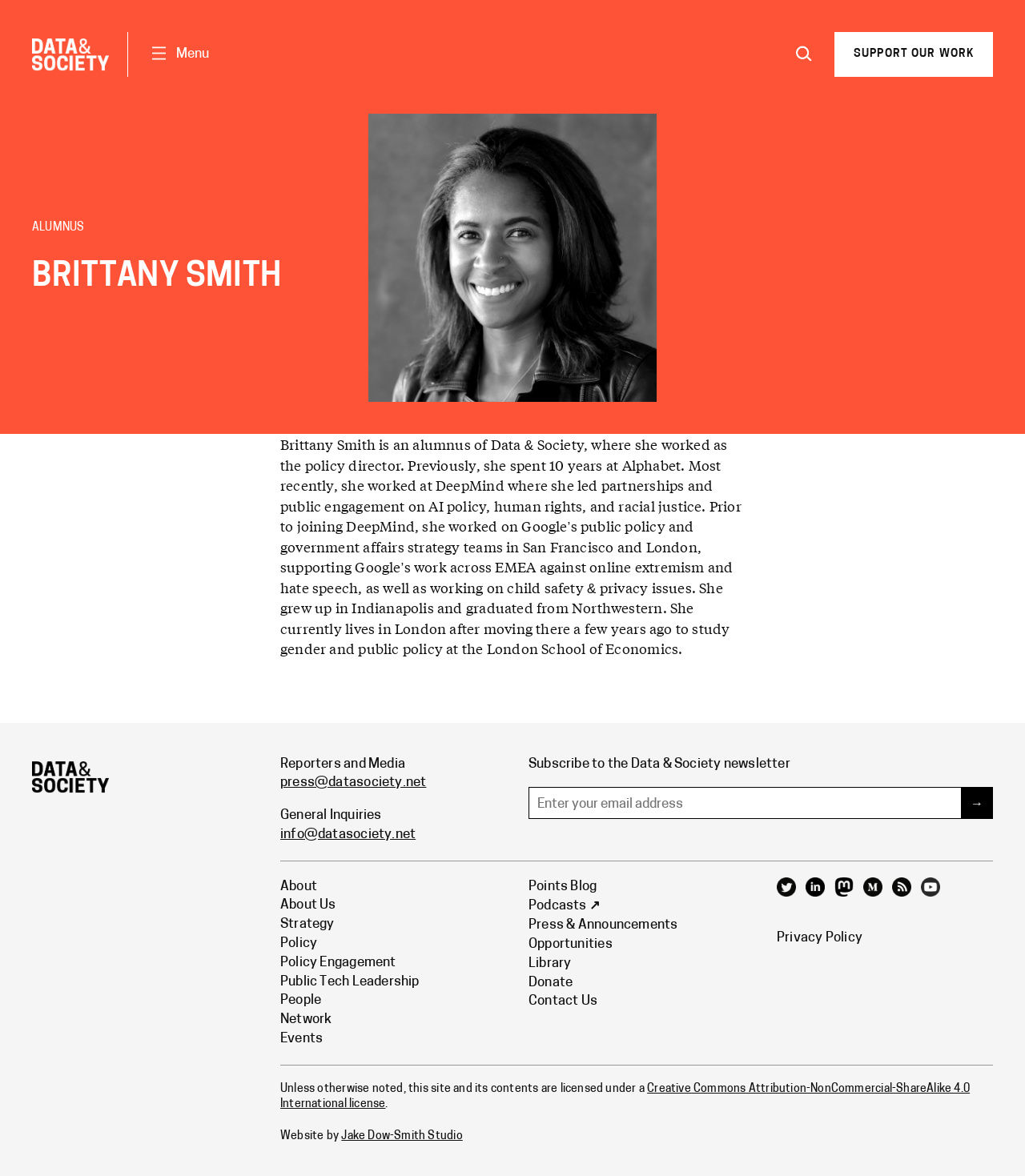What is the purpose of the textbox at the bottom of the webpage?
We need a detailed and meticulous answer to the question.

I inferred the answer by looking at the textbox element with the description 'Enter your email address' and the button element with the text '→', which suggests that the textbox is for entering an email address to subscribe to a newsletter or similar service.